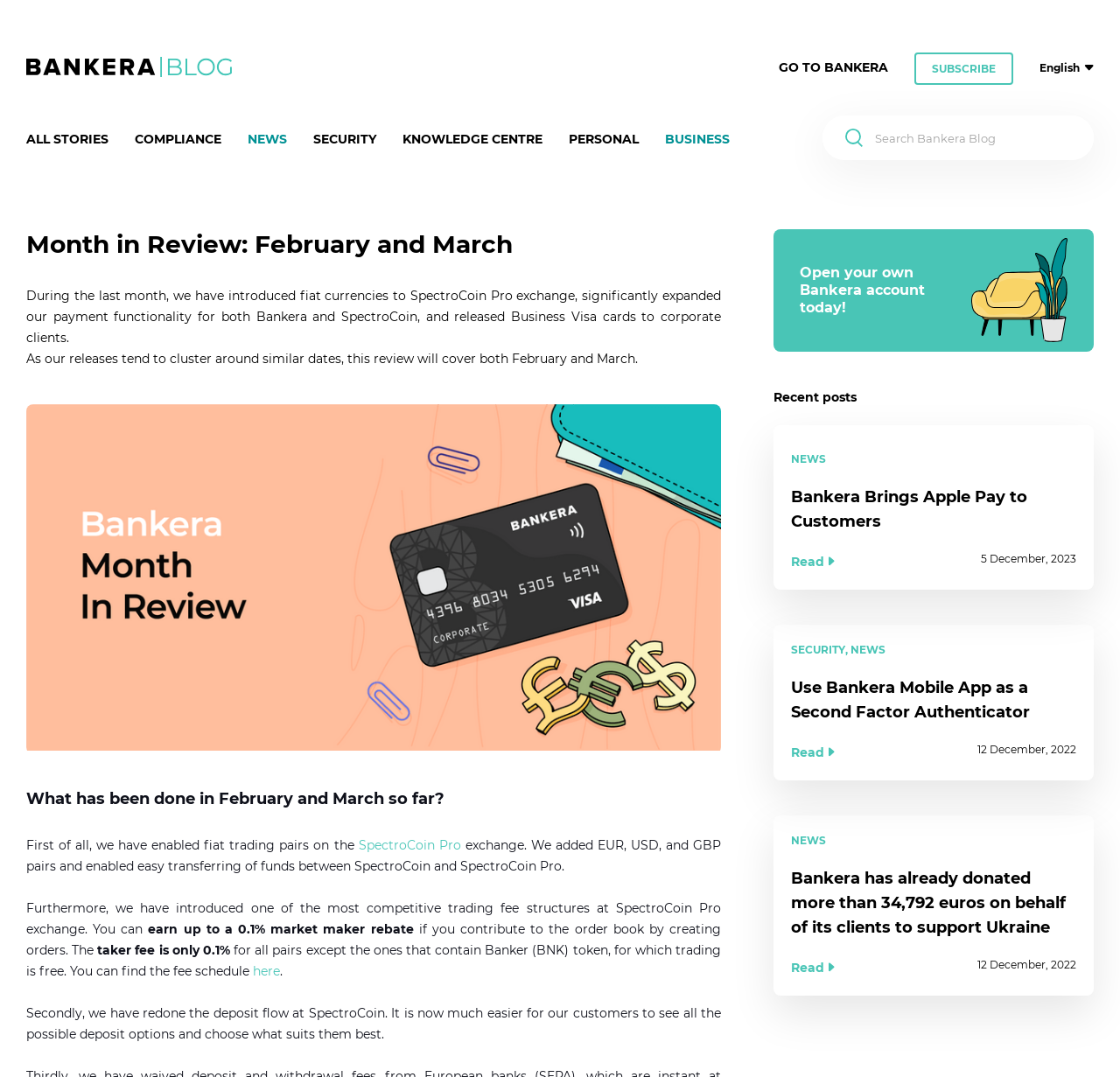Create a detailed narrative of the webpage’s visual and textual elements.

The webpage is a blog post from Bankera, titled "Month in Review: February and March". At the top left corner, there is a Bankera Blog logo, and next to it, a link to "GO TO BANKERA" and a "SUBSCRIBE" button. On the top right corner, there is a language menu with an "English" option and an arrow icon to expand the menu.

Below the top section, there are several navigation links, including "ALL STORIES", "COMPLIANCE", "NEWS", "SECURITY", "KNOWLEDGE CENTRE", "PERSONAL", and "BUSINESS". Next to these links, there is a search bar with a placeholder text "Search Bankera Blog".

The main content of the blog post starts with a heading "Month in Review: February and March", followed by a brief summary of the developments in February and March, including the introduction of fiat currencies to SpectroCoin Pro exchange and the release of Business Visa cards to corporate clients.

Below the summary, there is an image related to the month in review, and then a heading "What has been done in February and March so far?". The rest of the content is divided into sections, each describing a specific development, such as enabling fiat trading pairs on the SpectroCoin Pro exchange, introducing a competitive trading fee structure, and redoing the deposit flow at SpectroCoin.

On the right side of the page, there is a section titled "Recent posts", which lists three news articles with headings, links to read more, and dates. Each article has a small image icon next to the link.

Overall, the webpage is a blog post that summarizes the developments and achievements of Bankera and SpectroCoin in February and March, with a focus on their products and services.